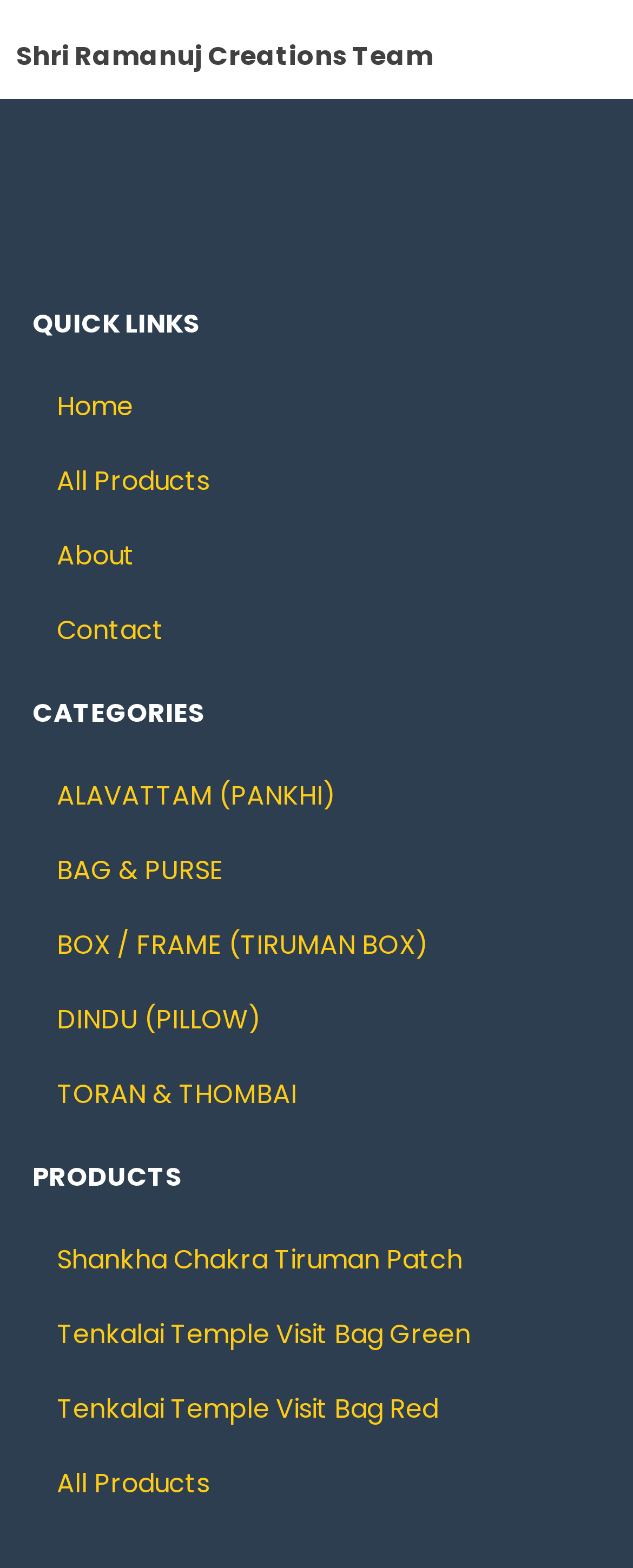Using the elements shown in the image, answer the question comprehensively: What is the last product listed?

I looked at the links under the 'PRODUCTS' heading and found that the last link is 'All Products'. This is likely a duplicate link, but it is the last one listed.